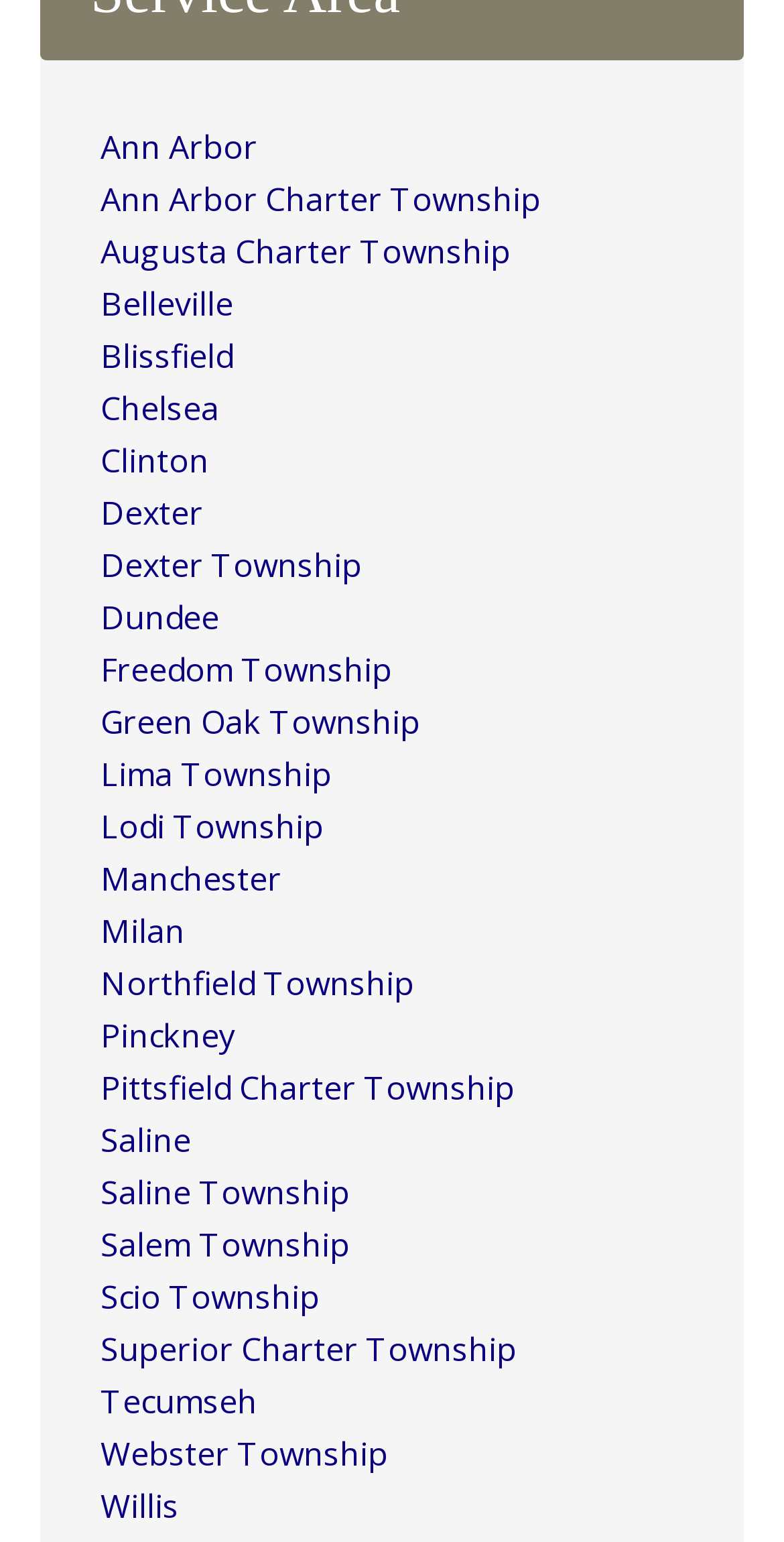Identify the bounding box coordinates for the element you need to click to achieve the following task: "explore Dexter Township". Provide the bounding box coordinates as four float numbers between 0 and 1, in the form [left, top, right, bottom].

[0.128, 0.353, 0.462, 0.381]